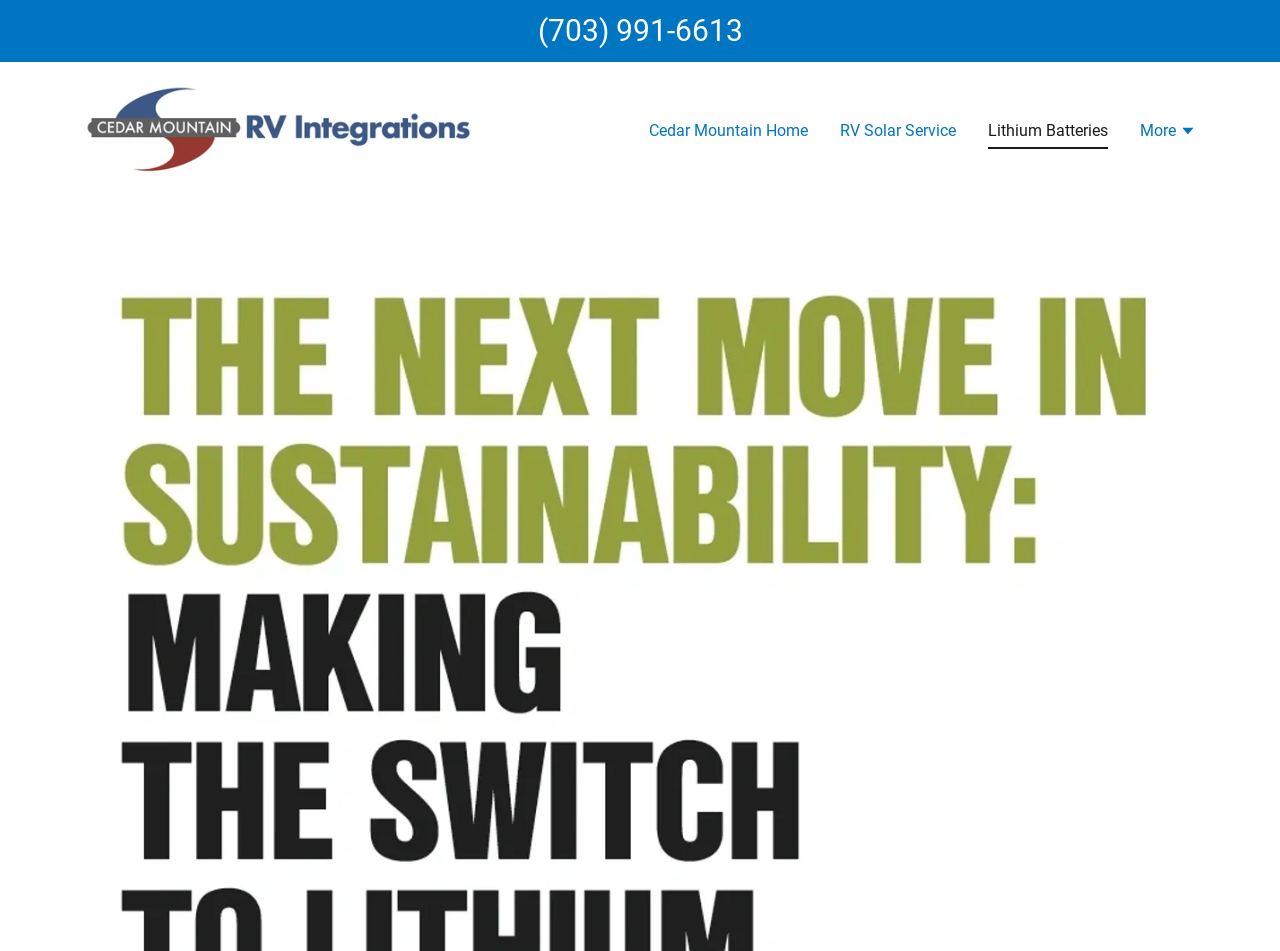From the given element description: "RV Solar Service", find the bounding box for the UI element. Provide the coordinates as four float numbers between 0 and 1, in the order [left, top, right, bottom].

[0.652, 0.118, 0.752, 0.154]